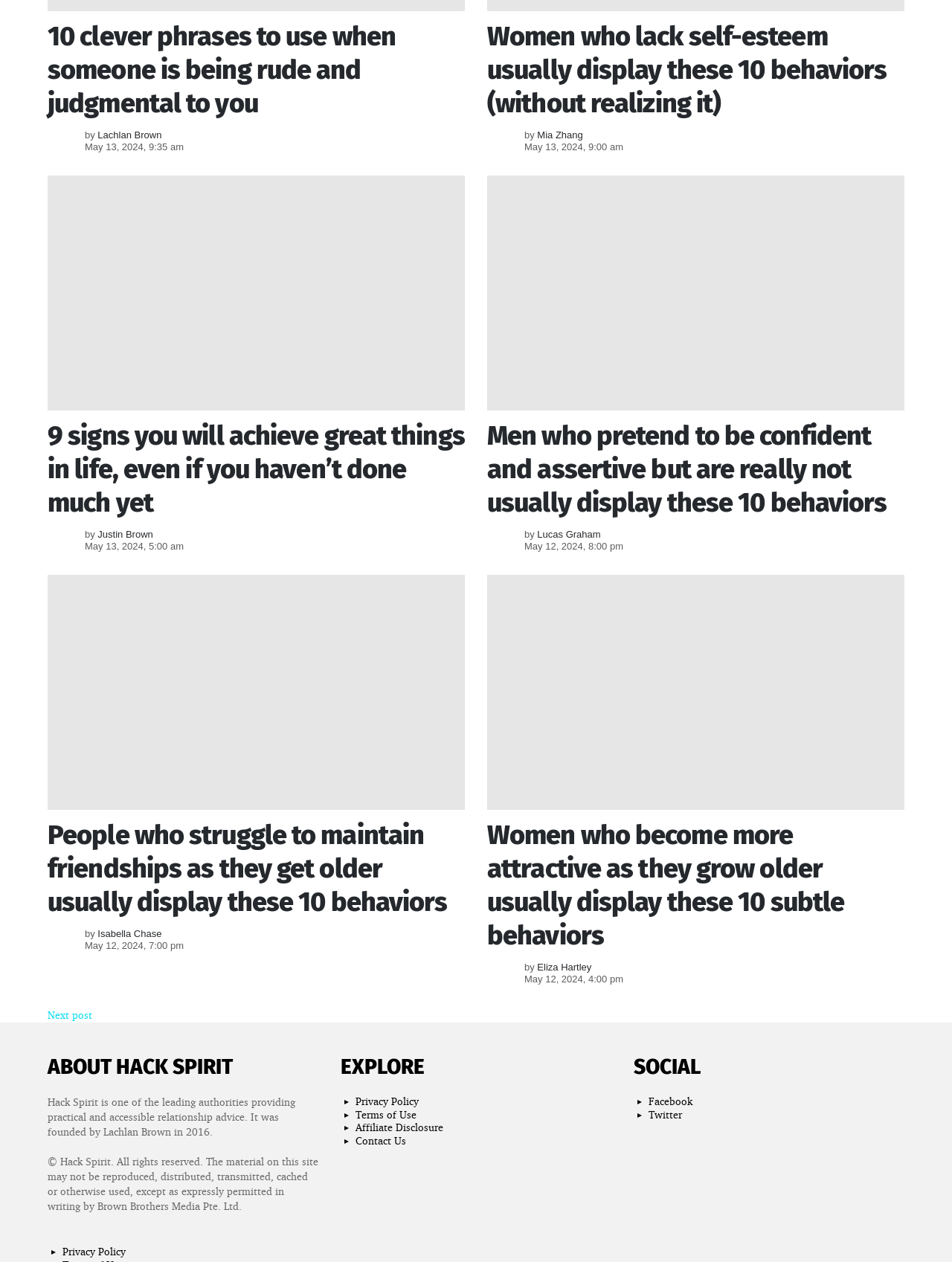Refer to the screenshot and answer the following question in detail:
How many articles are on this webpage?

I counted the number of article elements on the webpage, which are [978], [979], [980], and [981]. Each of these elements contains a link, heading, and footer, which are typical components of an article.